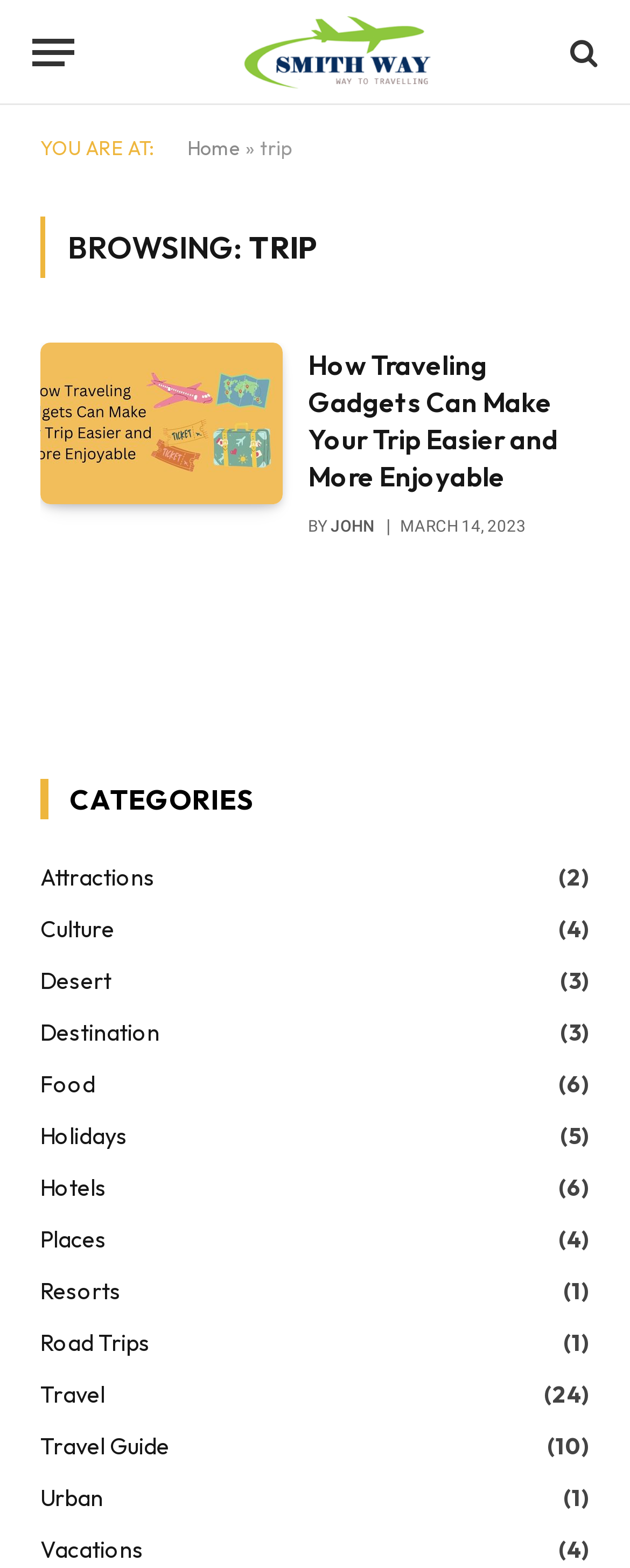Who wrote the article 'How Traveling Gadgets Can Make Your Trip Easier and More Enjoyable'?
Please ensure your answer to the question is detailed and covers all necessary aspects.

I found the article 'How Traveling Gadgets Can Make Your Trip Easier and More Enjoyable' on the webpage and looked for the author's name, which is 'JOHN', indicated by the link next to the 'BY' text.